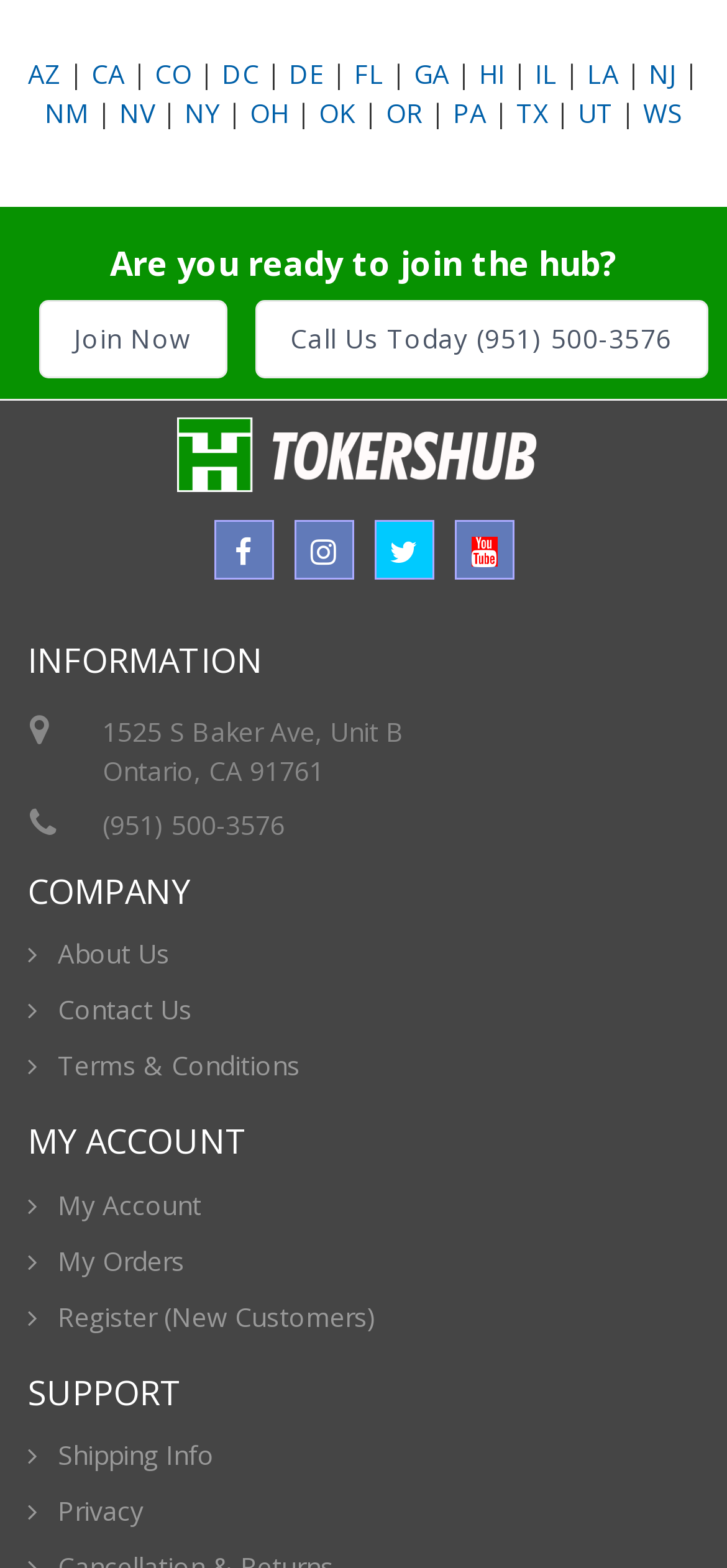From the element description Call Us Today (951) 500-3576, predict the bounding box coordinates of the UI element. The coordinates must be specified in the format (top-left x, top-left y, bottom-right x, bottom-right y) and should be within the 0 to 1 range.

[0.35, 0.192, 0.973, 0.242]